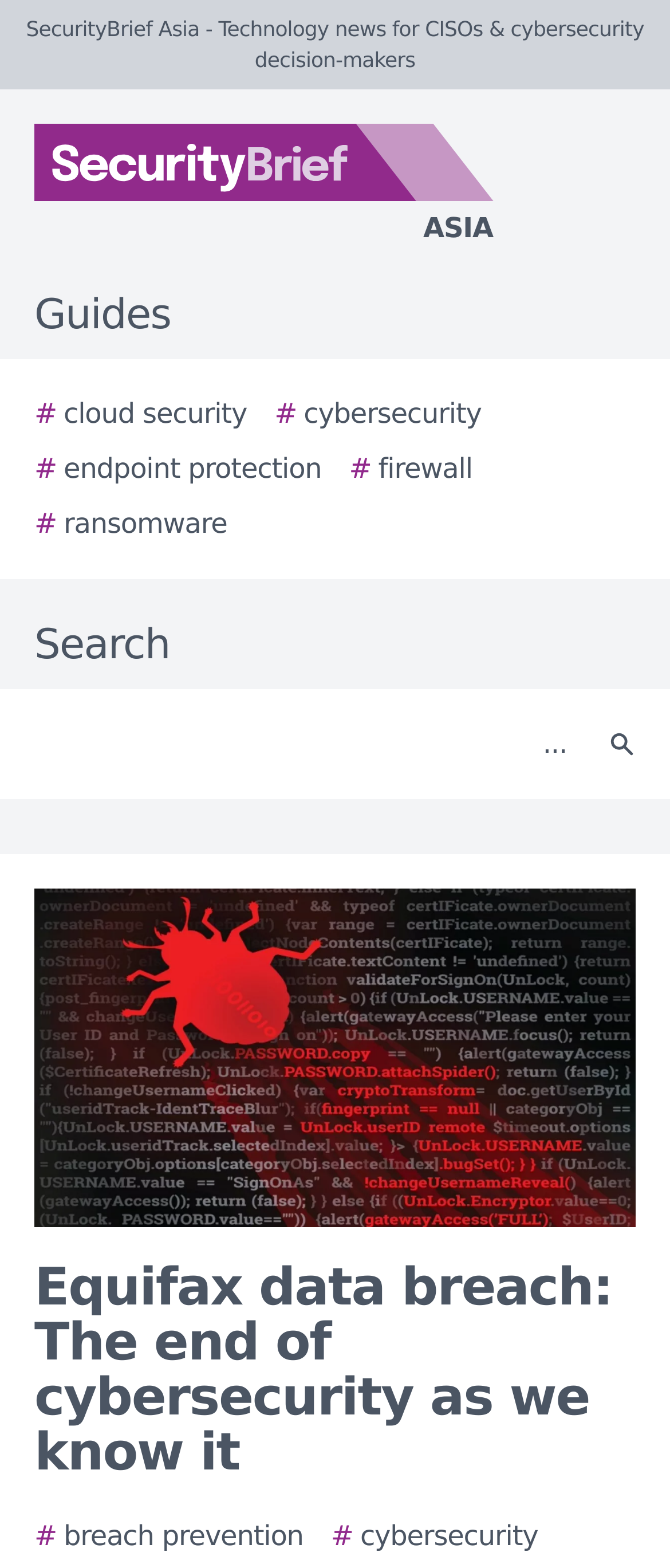Respond to the question below with a concise word or phrase:
What is the topic of the main article?

Equifax data breach